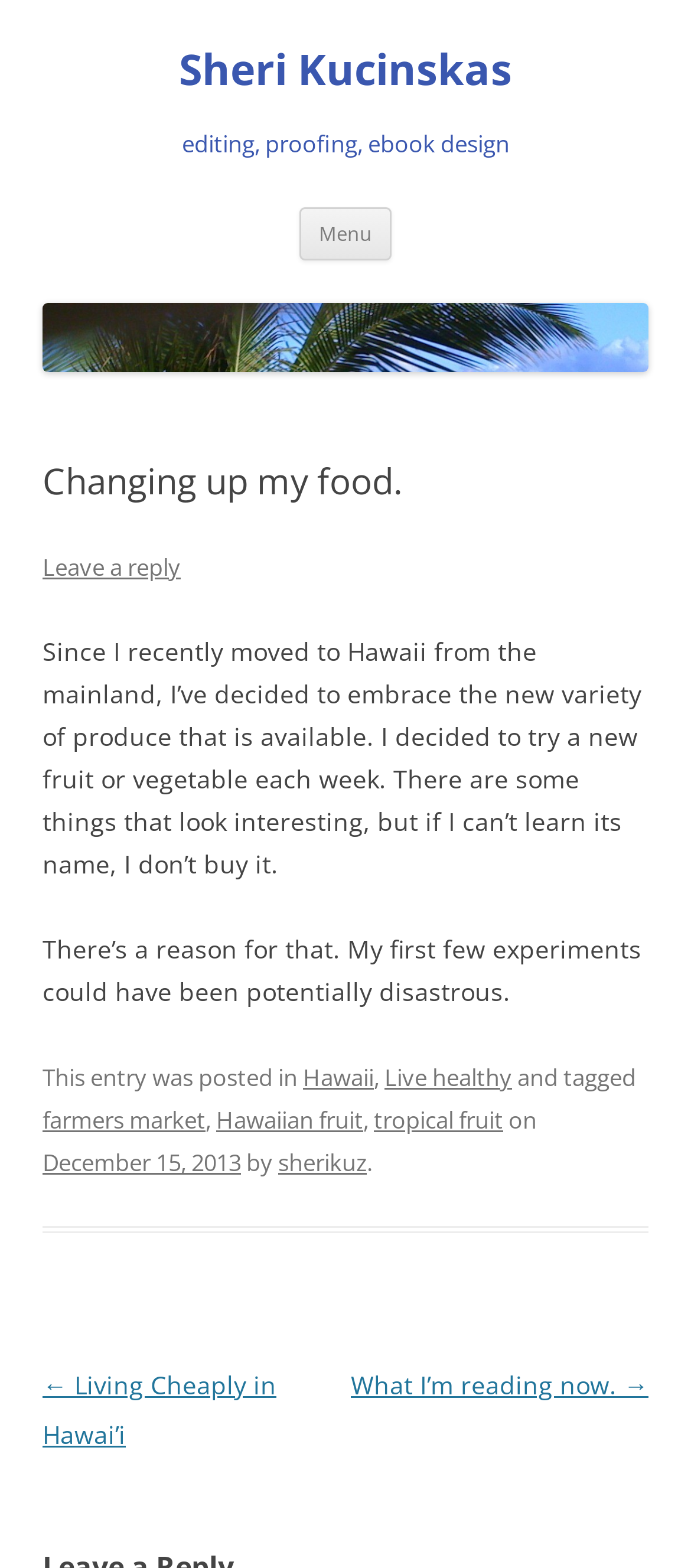Please find the bounding box coordinates of the element that must be clicked to perform the given instruction: "Click on the 'Menu' button". The coordinates should be four float numbers from 0 to 1, i.e., [left, top, right, bottom].

[0.433, 0.132, 0.567, 0.166]